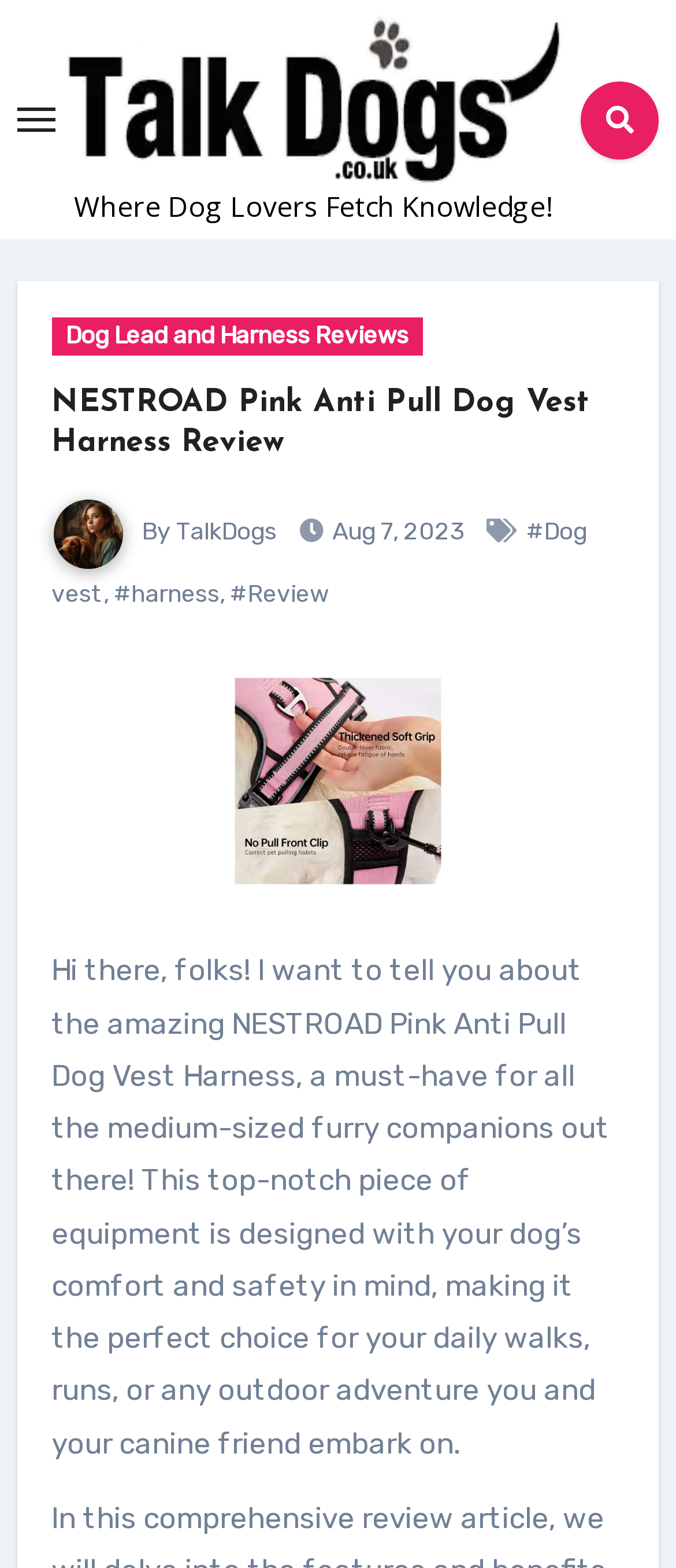Please find the main title text of this webpage.

NESTROAD Pink Anti Pull Dog Vest Harness Review